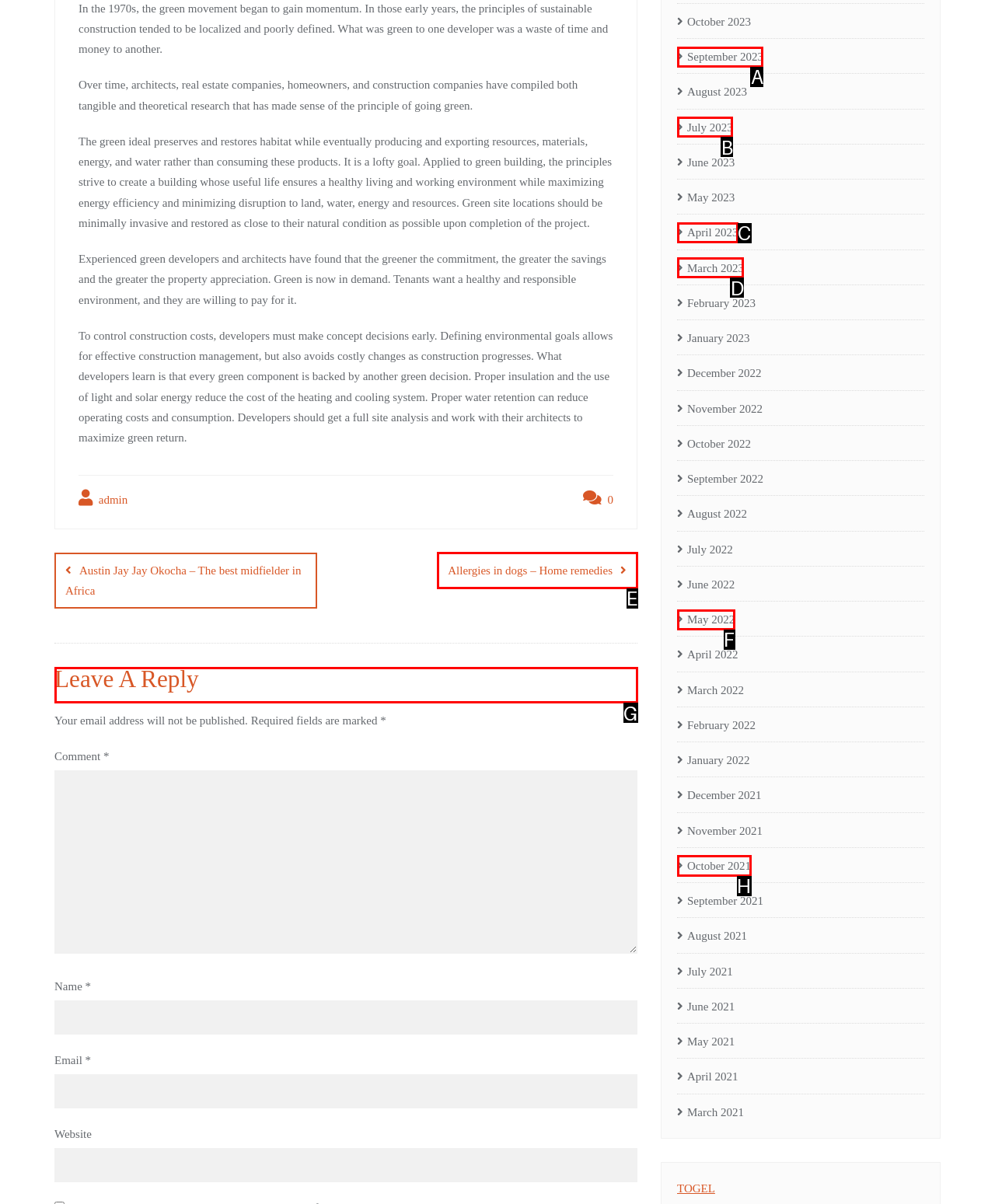Identify the letter of the option to click in order to Leave a reply. Answer with the letter directly.

G